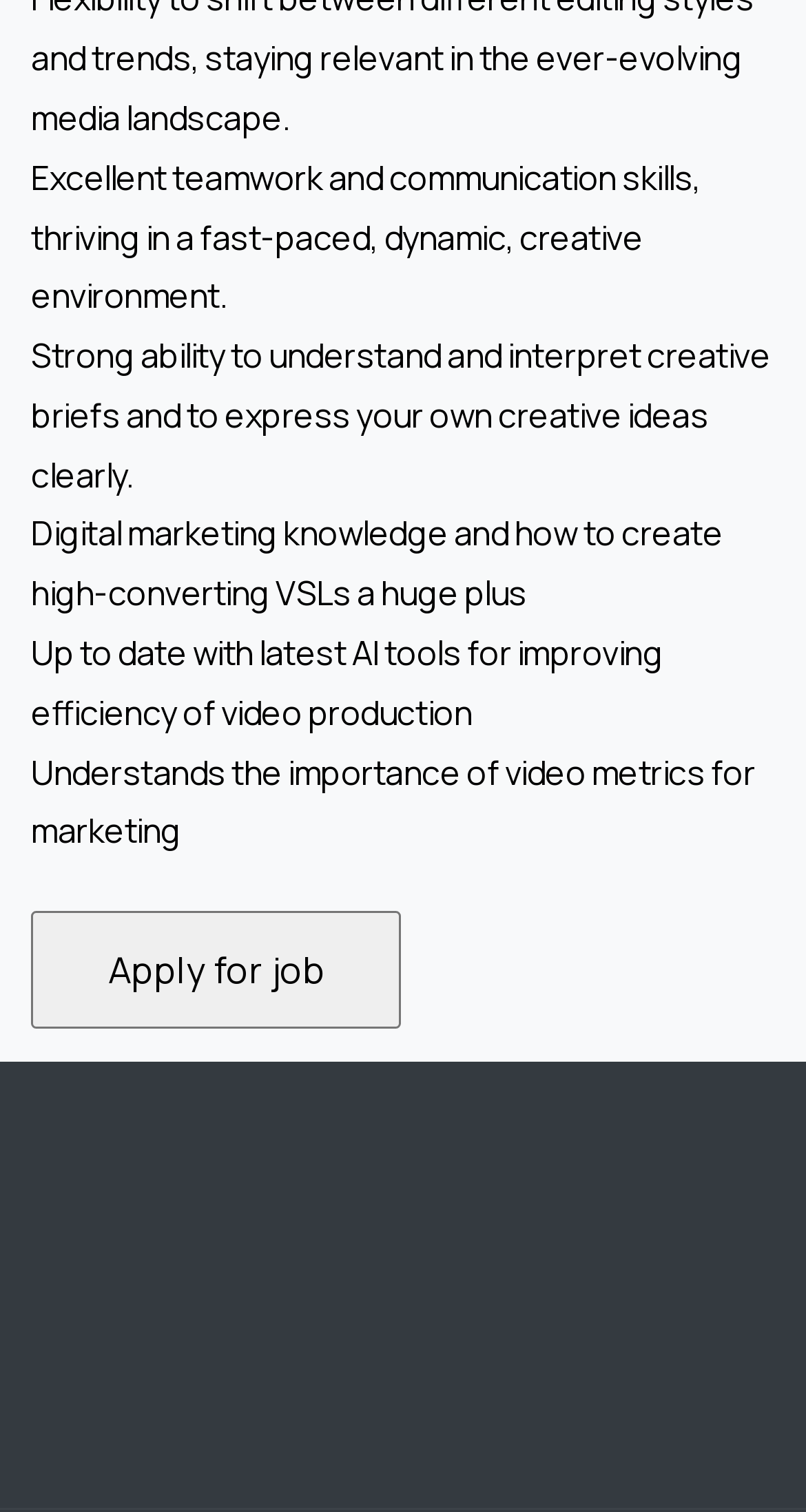Specify the bounding box coordinates of the area to click in order to execute this command: 'Buy Membership'. The coordinates should consist of four float numbers ranging from 0 to 1, and should be formatted as [left, top, right, bottom].

[0.038, 0.912, 0.464, 0.951]